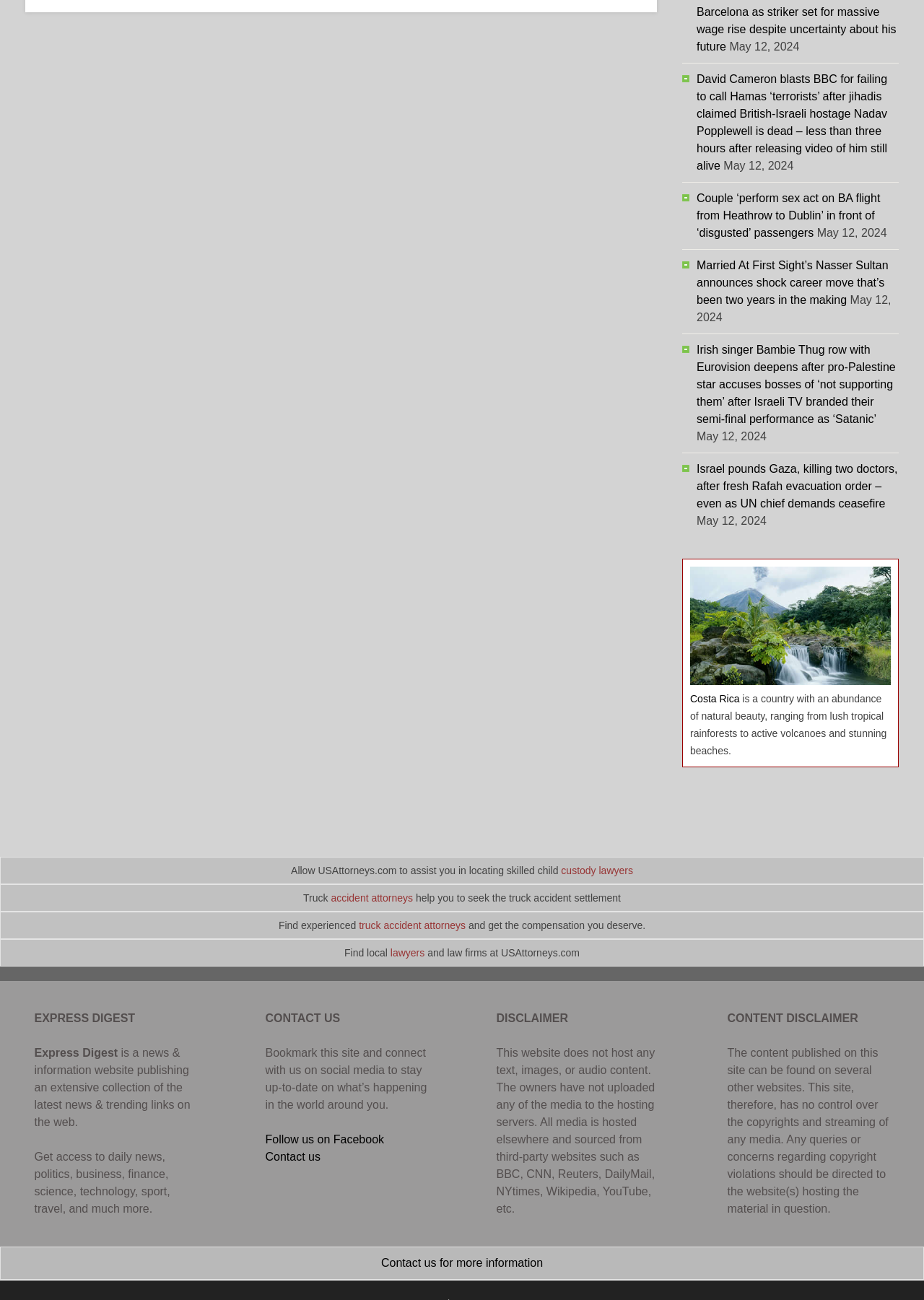Provide your answer to the question using just one word or phrase: What is the name of the country described in the webpage?

Costa Rica